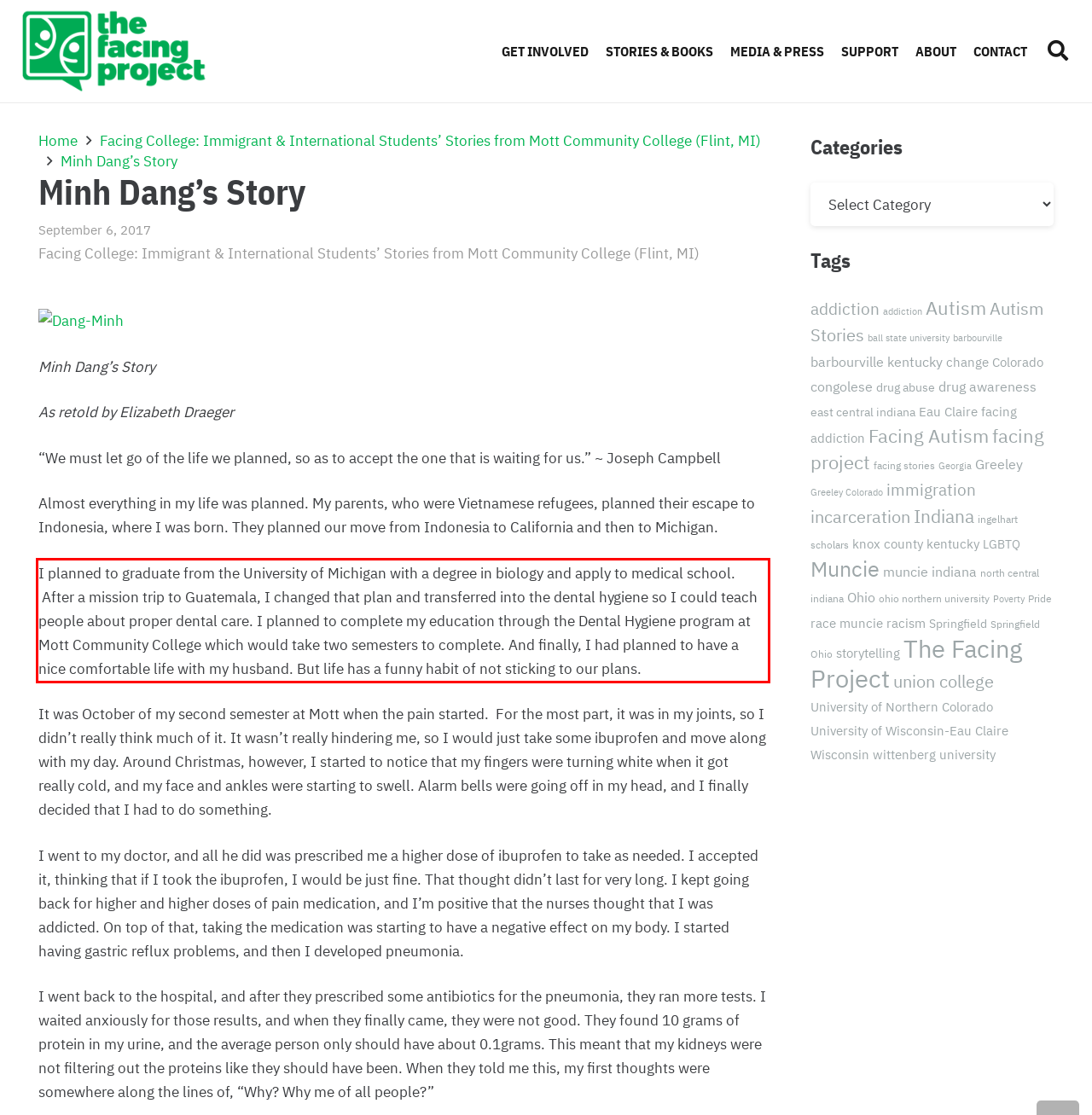You are provided with a screenshot of a webpage featuring a red rectangle bounding box. Extract the text content within this red bounding box using OCR.

I planned to graduate from the University of Michigan with a degree in biology and apply to medical school. After a mission trip to Guatemala, I changed that plan and transferred into the dental hygiene so I could teach people about proper dental care. I planned to complete my education through the Dental Hygiene program at Mott Community College which would take two semesters to complete. And finally, I had planned to have a nice comfortable life with my husband. But life has a funny habit of not sticking to our plans.